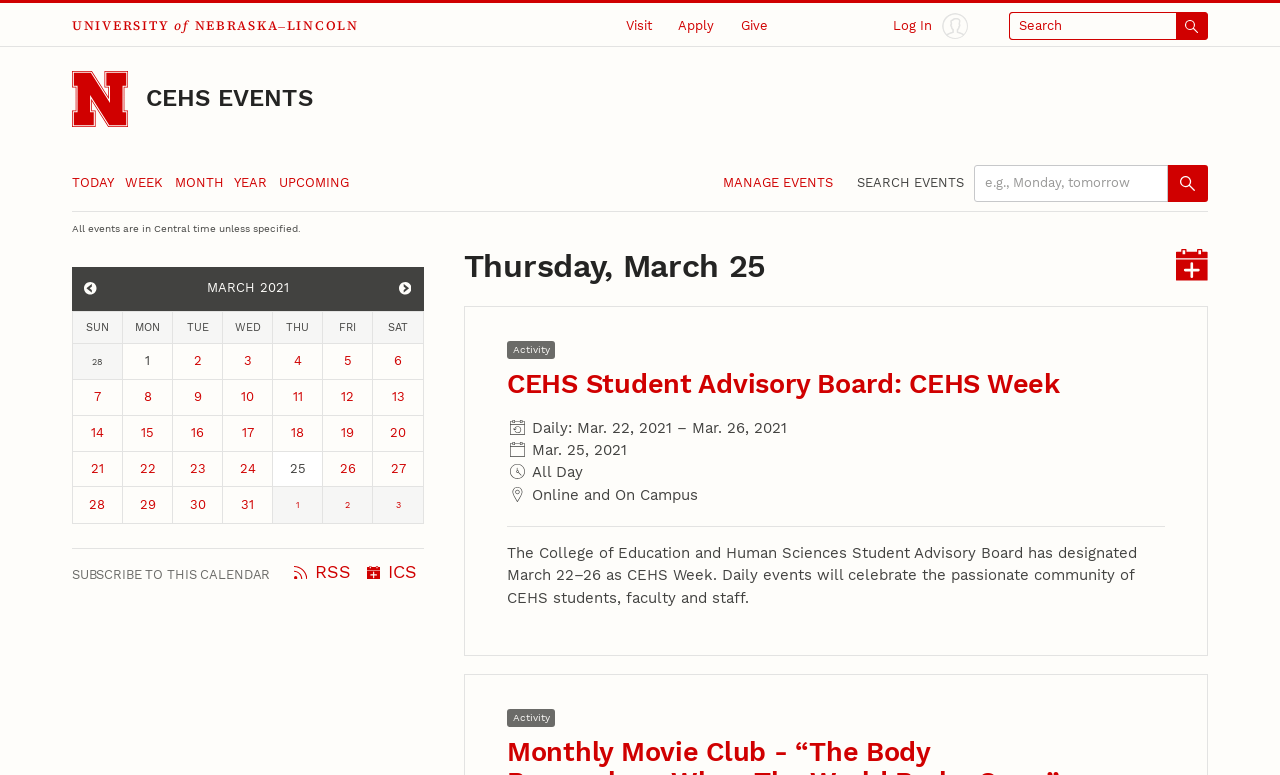What is the current month displayed in the calendar?
Using the information from the image, give a concise answer in one word or a short phrase.

March